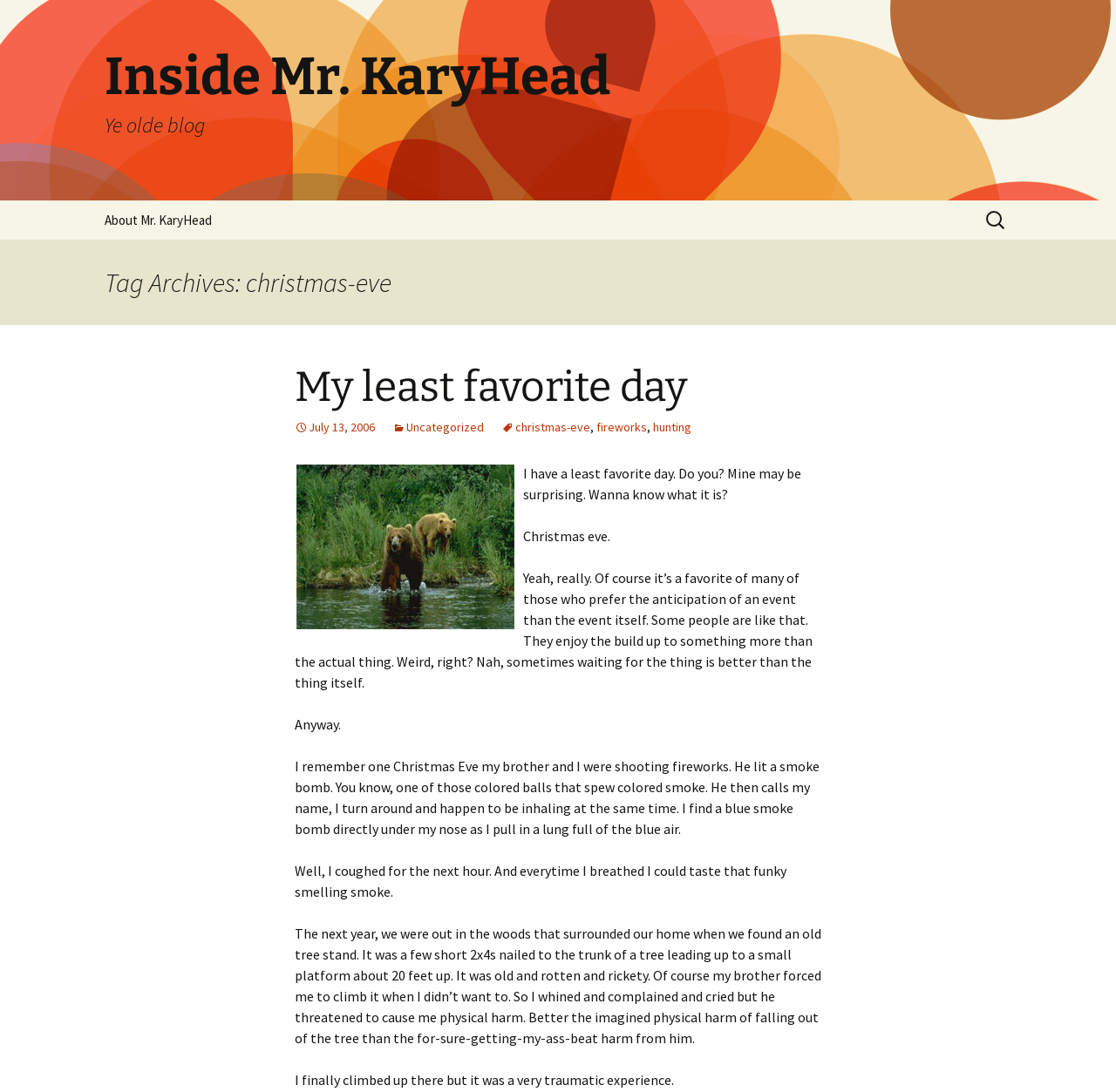Determine the bounding box coordinates for the element that should be clicked to follow this instruction: "Read the 'My least favorite day' post". The coordinates should be given as four float numbers between 0 and 1, in the format [left, top, right, bottom].

[0.264, 0.33, 0.736, 0.379]